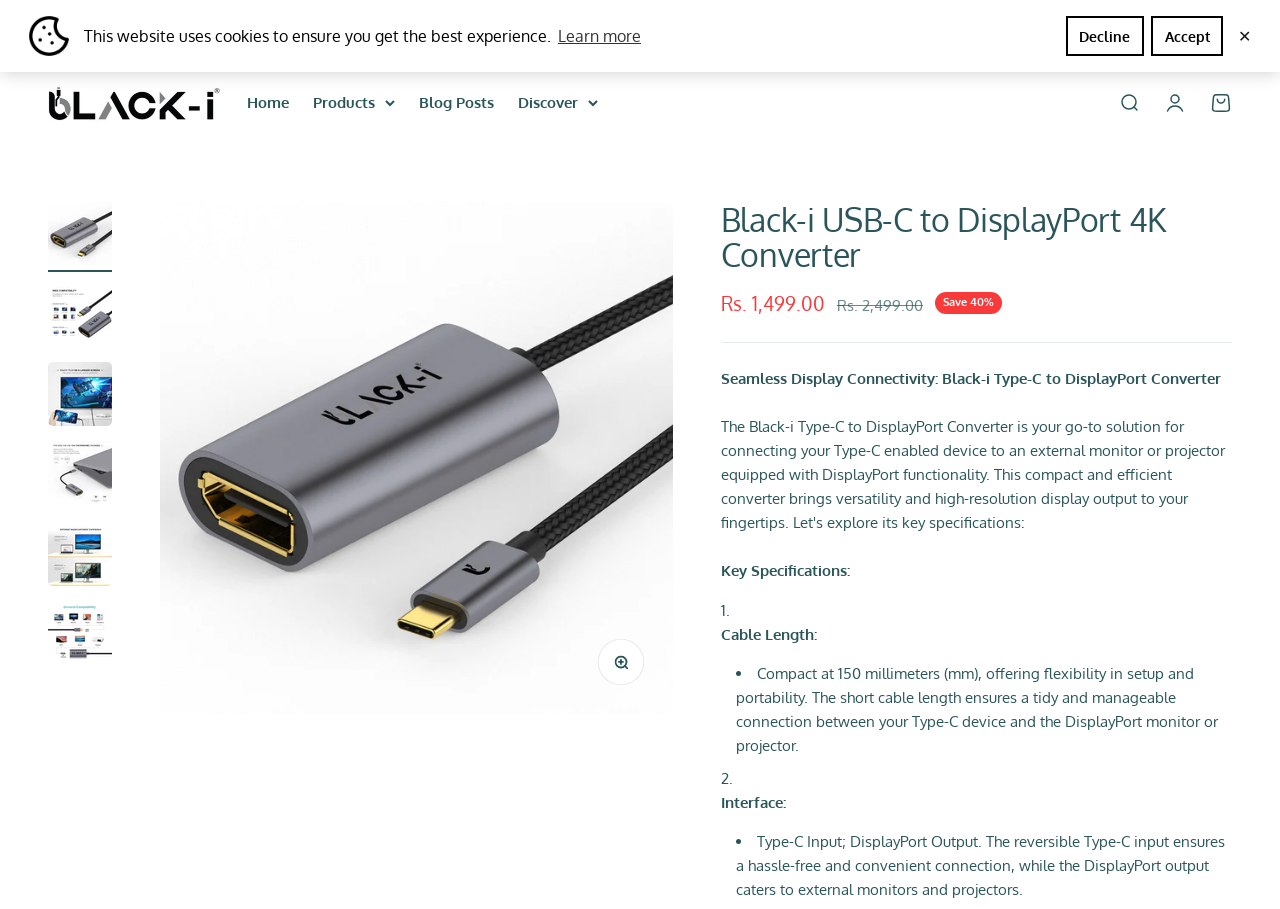Please specify the coordinates of the bounding box for the element that should be clicked to carry out this instruction: "Go to item 1". The coordinates must be four float numbers between 0 and 1, formatted as [left, top, right, bottom].

[0.038, 0.222, 0.088, 0.299]